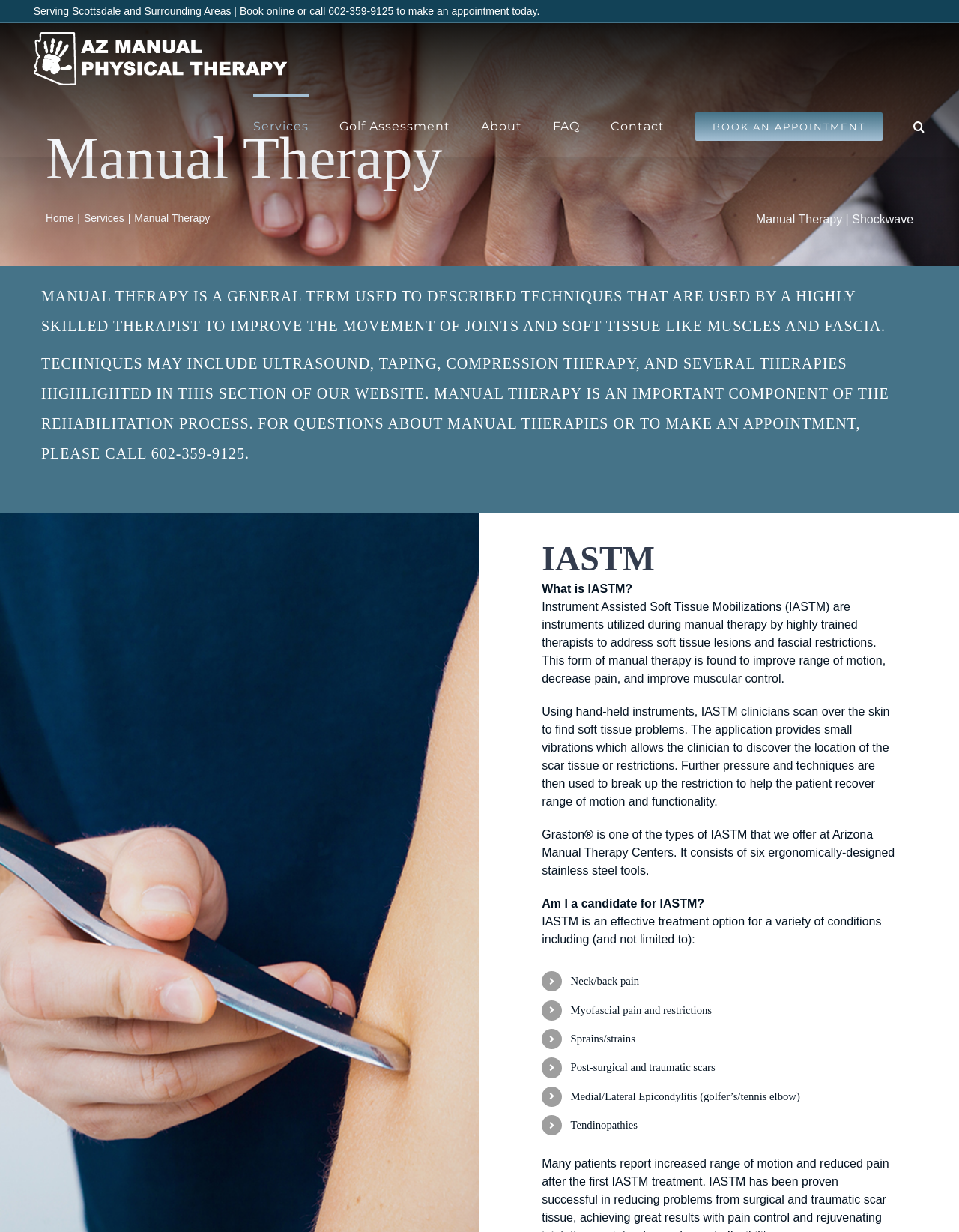Pinpoint the bounding box coordinates of the clickable element needed to complete the instruction: "read the article about wealth building habits". The coordinates should be provided as four float numbers between 0 and 1: [left, top, right, bottom].

None